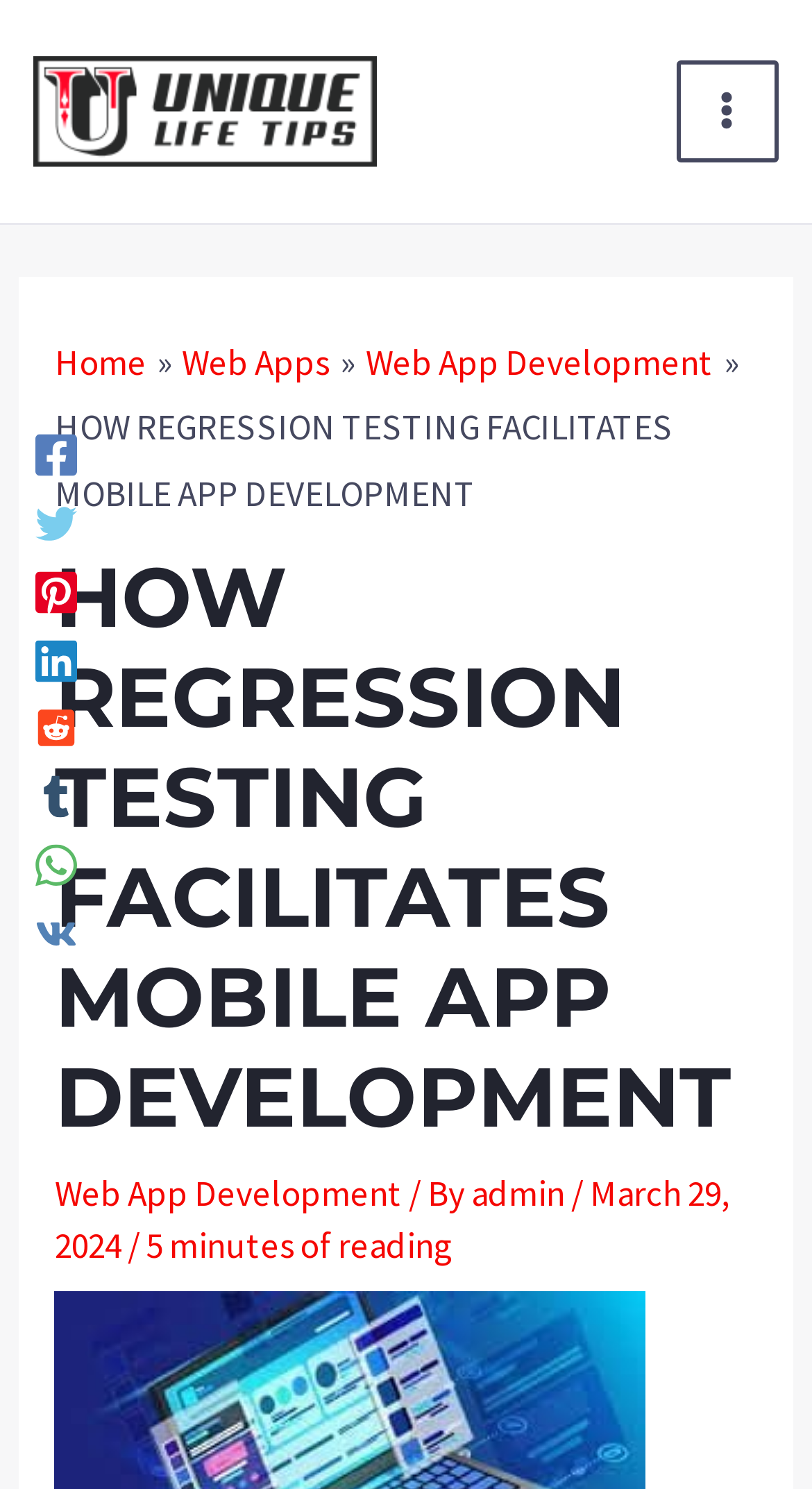Please determine the headline of the webpage and provide its content.

HOW REGRESSION TESTING FACILITATES MOBILE APP DEVELOPMENT